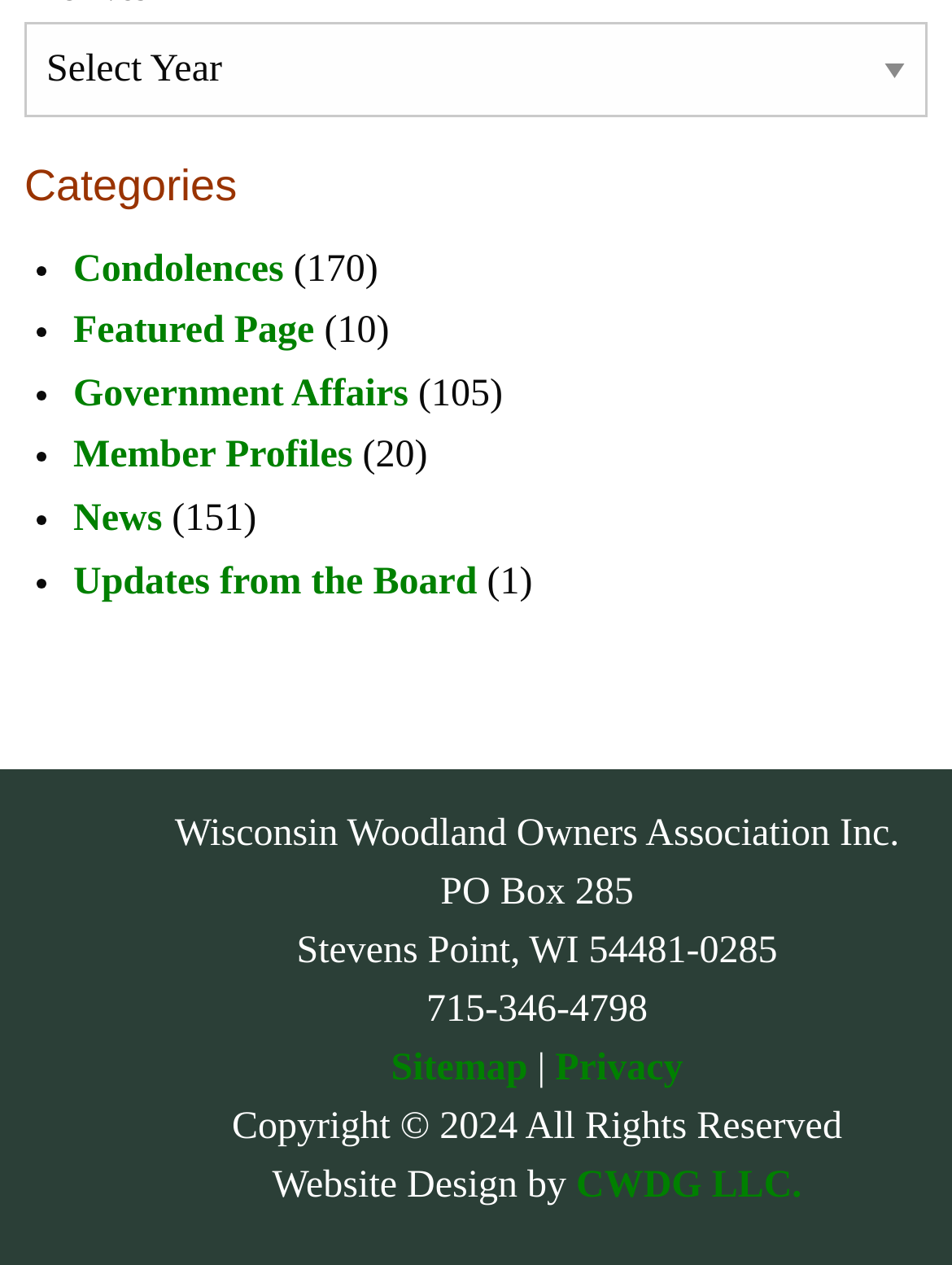Please provide a detailed answer to the question below by examining the image:
What is the phone number of the Wisconsin Woodland Owners Association?

I found the phone number in the static text element '715-346-4798' located at the bottom of the page, which is part of the contact information section.